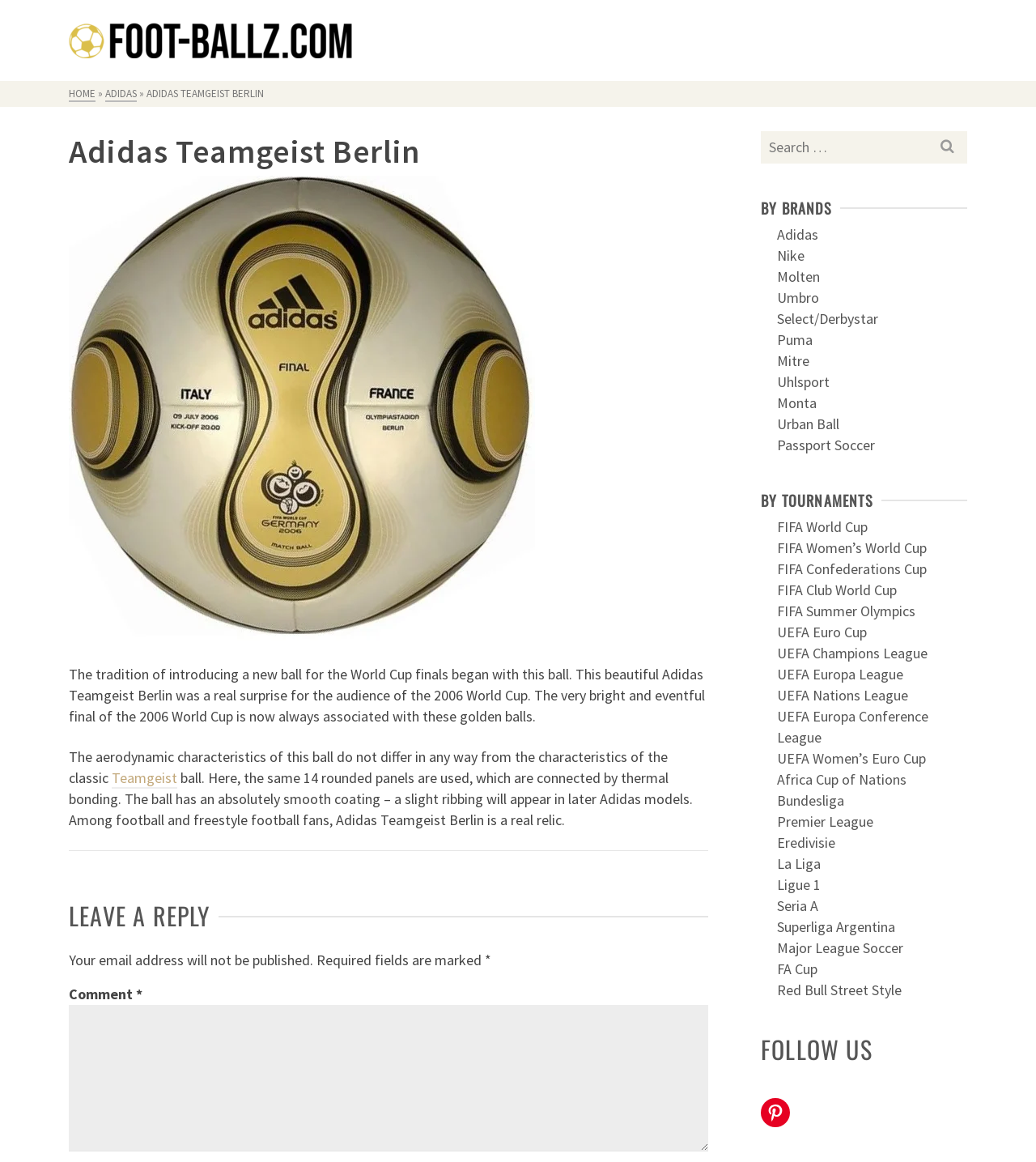Please identify the bounding box coordinates of the clickable area that will fulfill the following instruction: "Leave a reply". The coordinates should be in the format of four float numbers between 0 and 1, i.e., [left, top, right, bottom].

[0.066, 0.774, 0.684, 0.803]